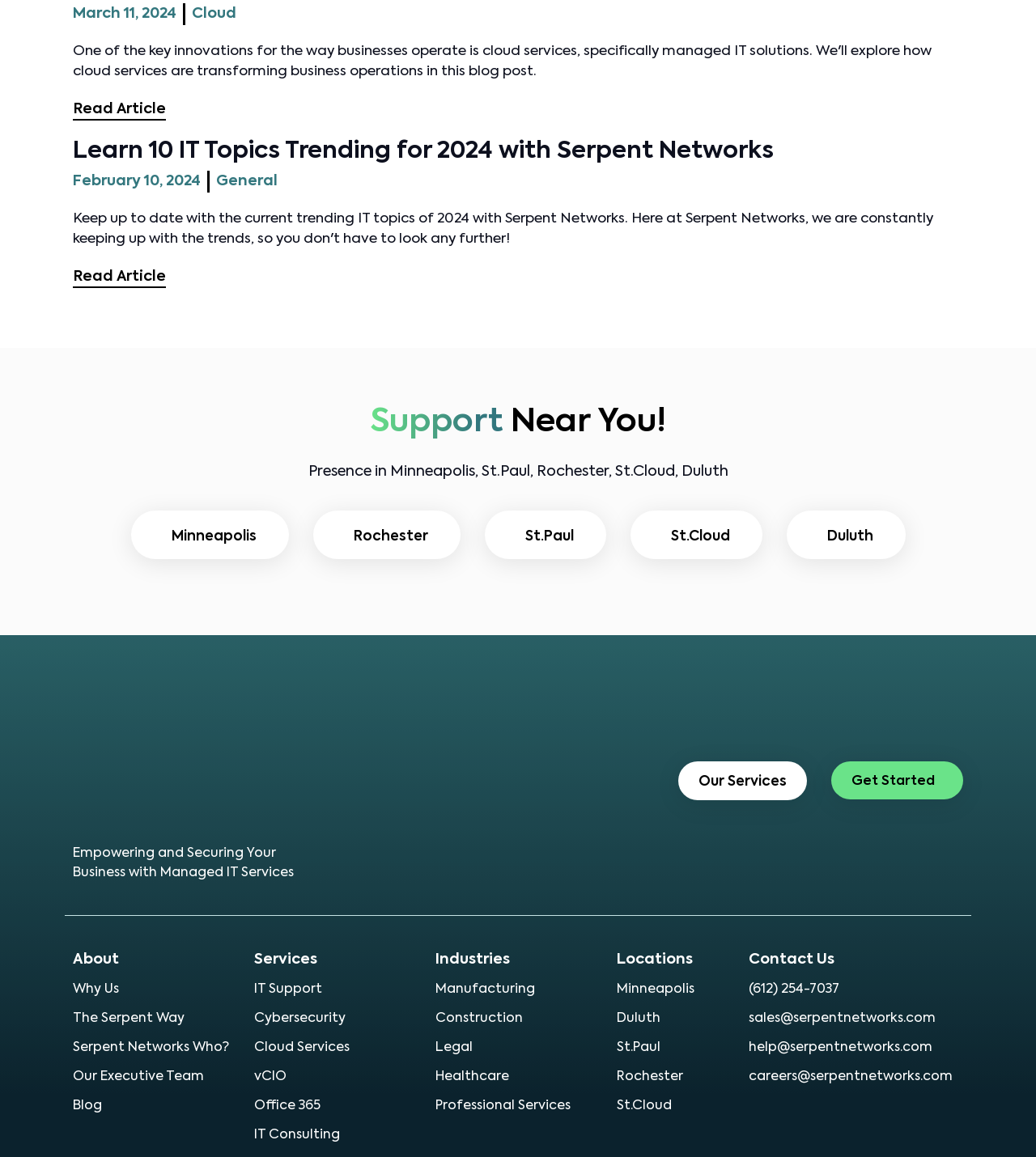Give a short answer using one word or phrase for the question:
What is the topic of the first article?

IT Topics